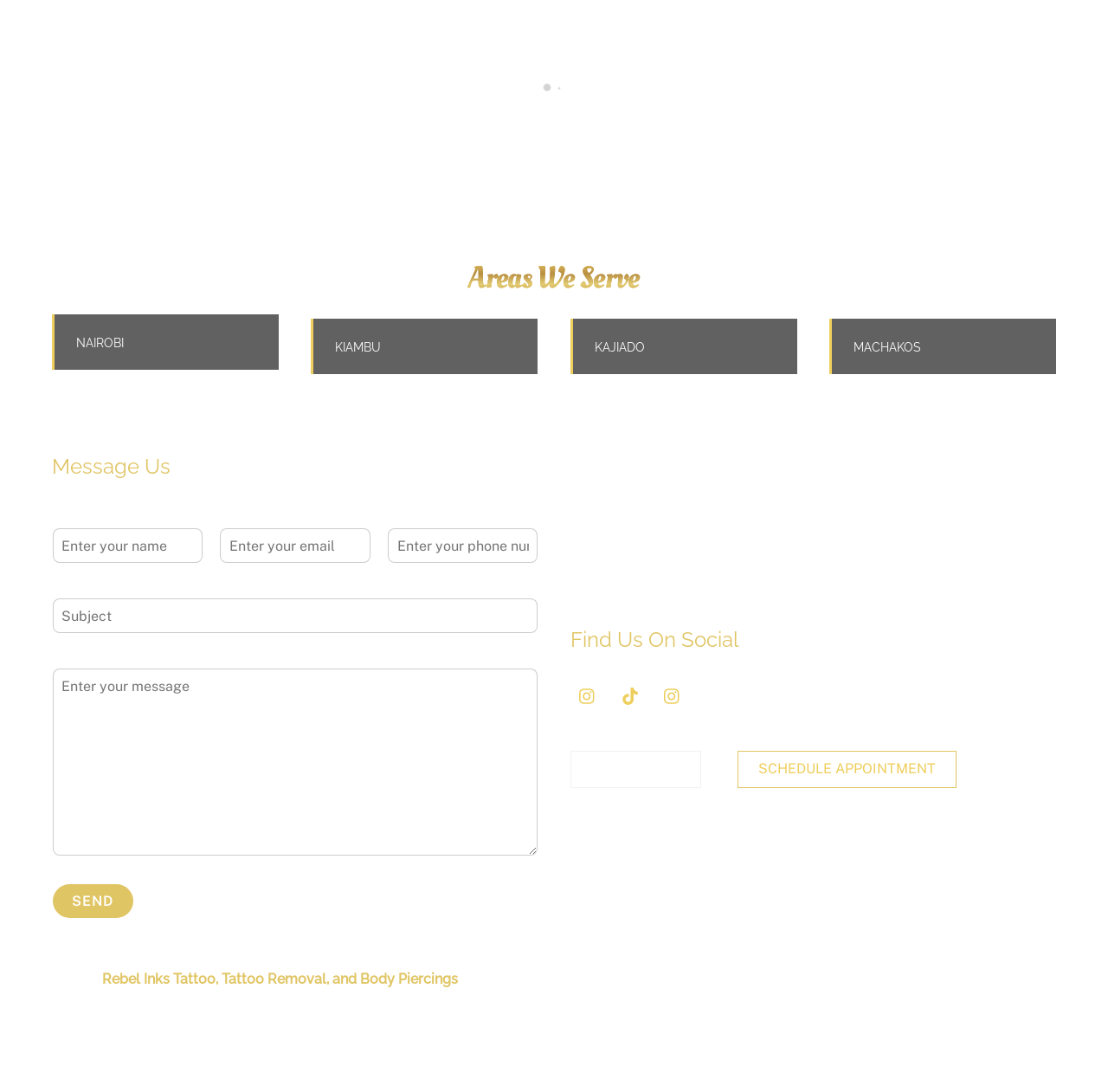Determine the bounding box coordinates for the UI element with the following description: "Privacy Policy". The coordinates should be four float numbers between 0 and 1, represented as [left, top, right, bottom].

[0.778, 0.889, 0.856, 0.904]